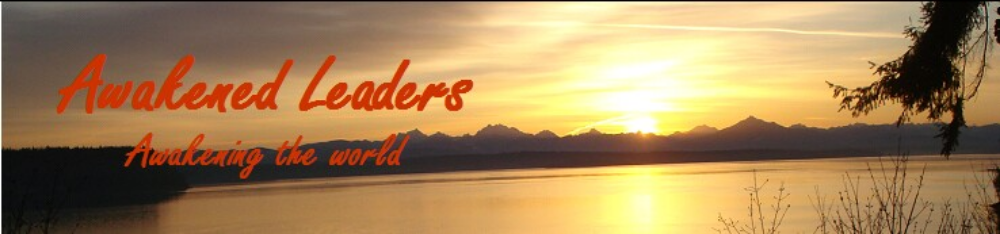Using the information from the screenshot, answer the following question thoroughly:
What is the purpose of the Awakened Leaders Program?

According to the caption, the Awakened Leaders Program aims to inspire and elevate leadership through conscious awareness and growth, which suggests that the program's purpose is to promote leadership development.